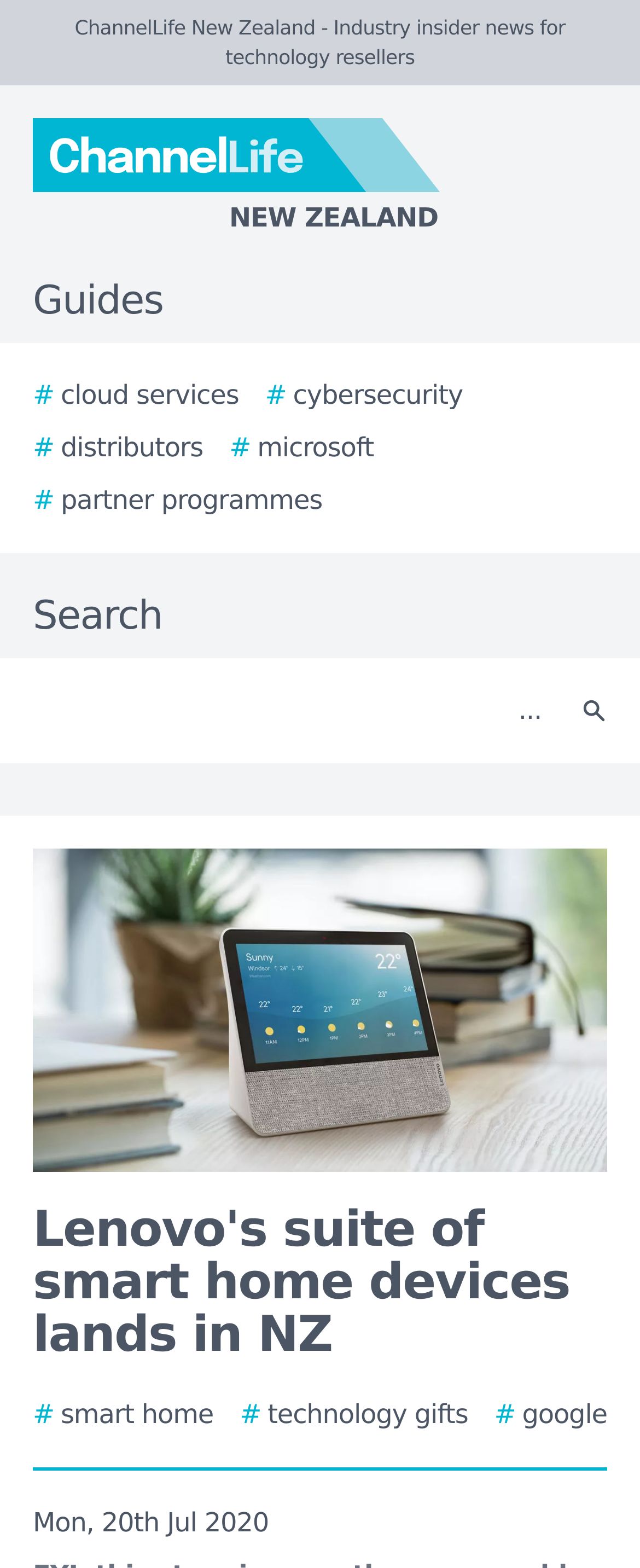Observe the image and answer the following question in detail: What is the purpose of the button next to the search bar?

I found the answer by looking at the button next to the search bar, which has a search icon and the text 'Search'. This suggests that the button is used to submit a search query.